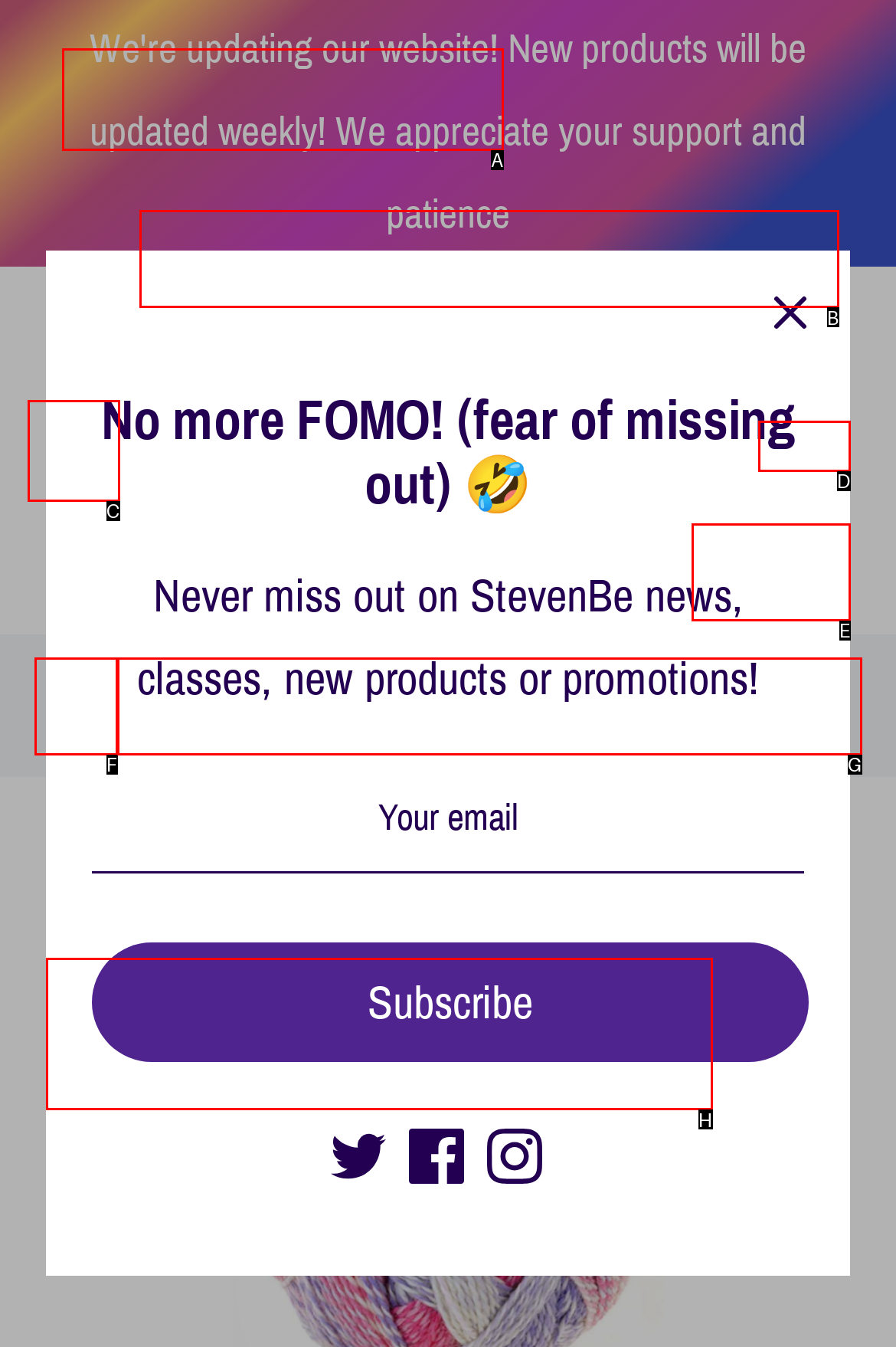Select the appropriate HTML element that needs to be clicked to execute the following task: Open dropdown menu. Respond with the letter of the option.

E